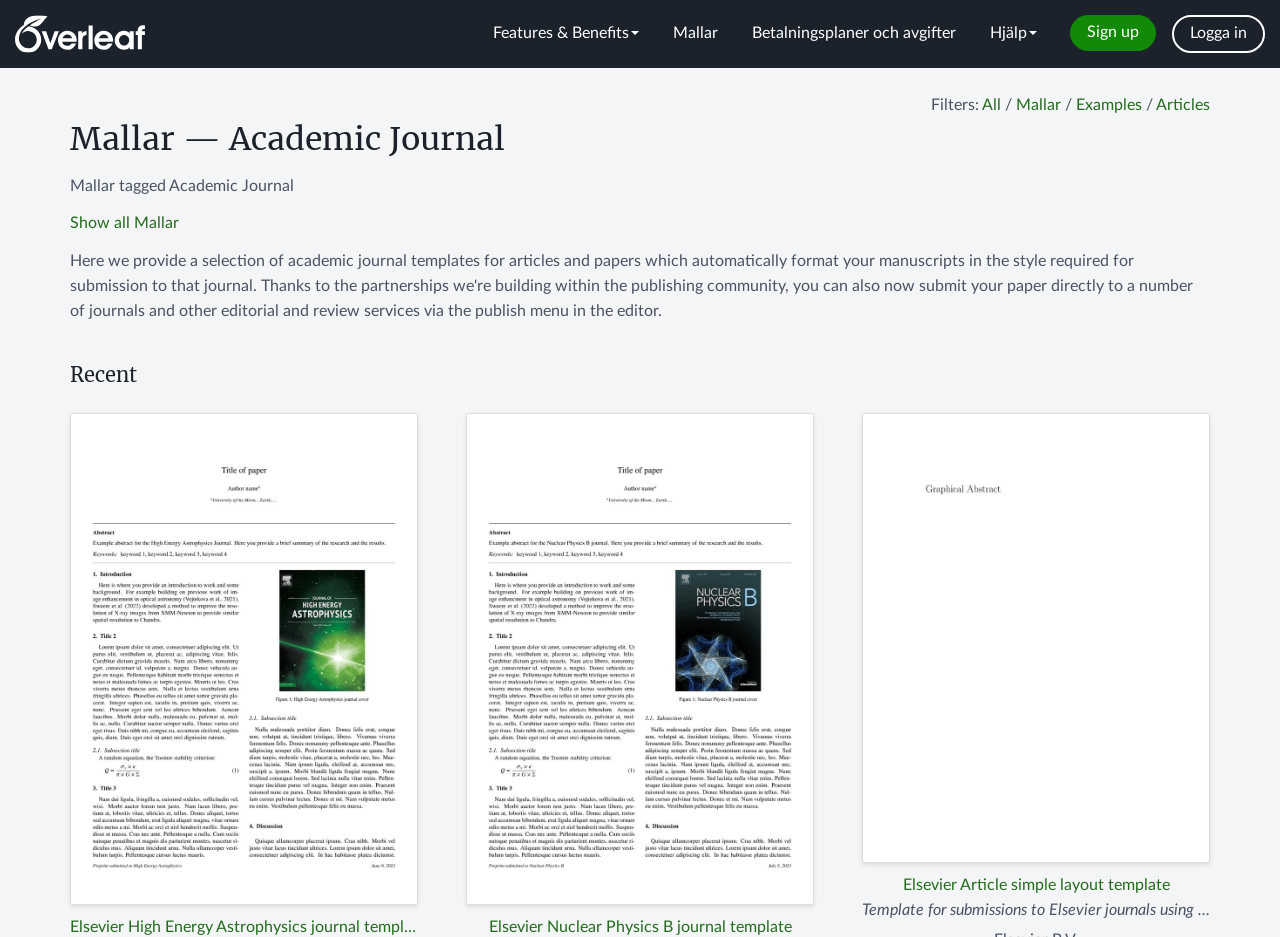Find the bounding box coordinates of the area to click in order to follow the instruction: "Open the 'Features & Benefits' menu".

[0.372, 0.016, 0.512, 0.057]